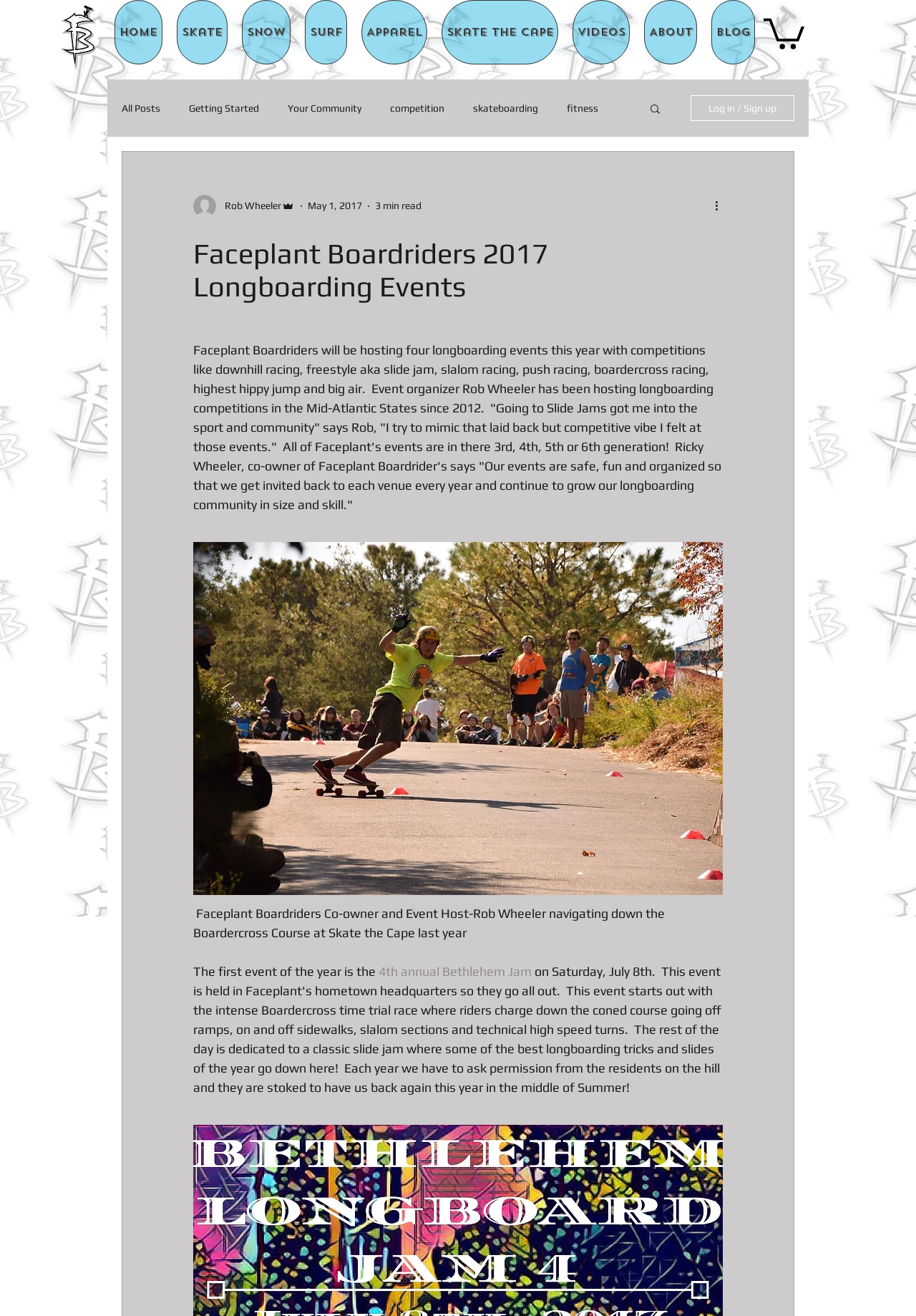Locate and provide the bounding box coordinates for the HTML element that matches this description: "Log in / Sign up".

[0.754, 0.072, 0.867, 0.092]